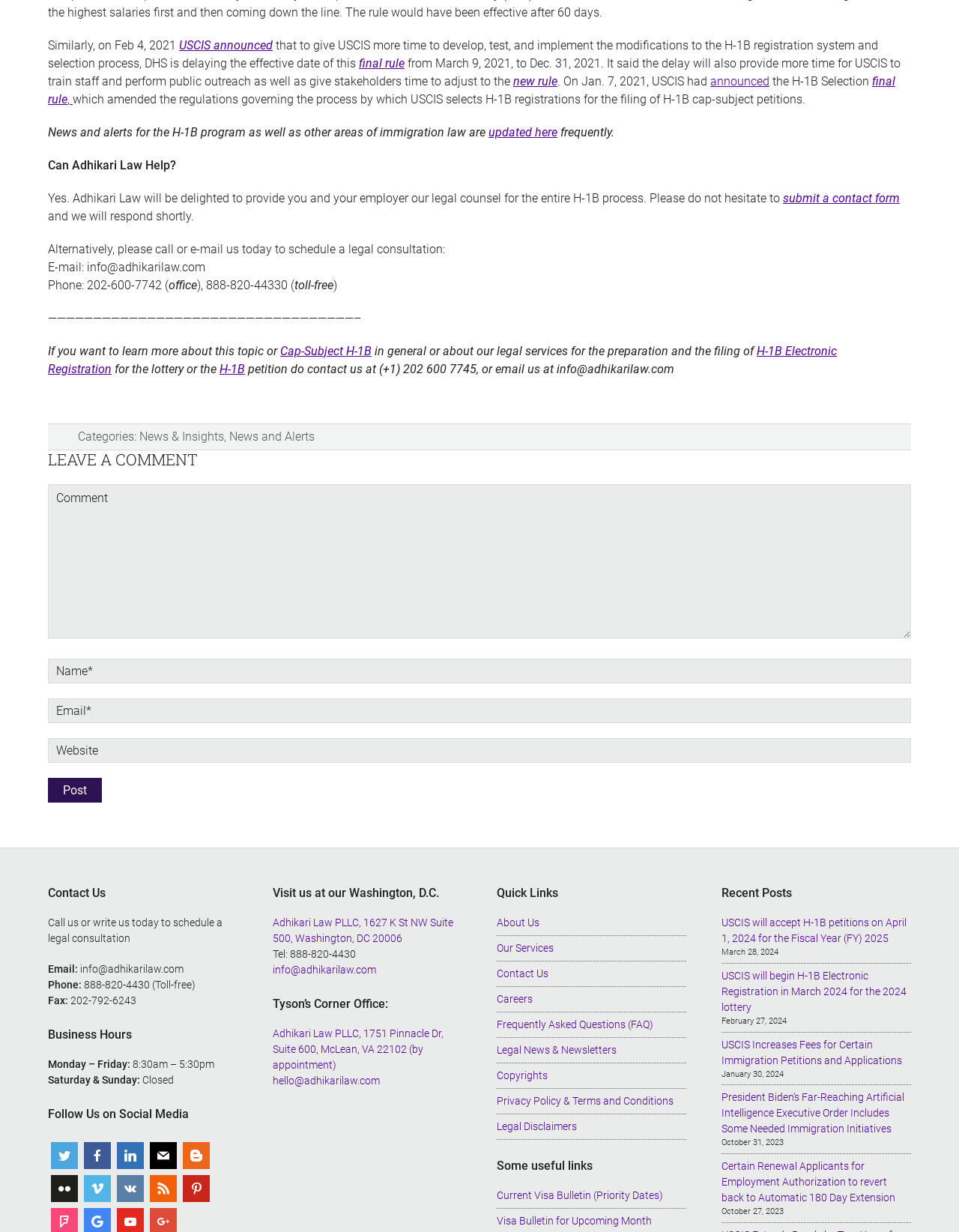What is the toll-free phone number of Adhikari Law?
Based on the screenshot, provide a one-word or short-phrase response.

888-820-4430